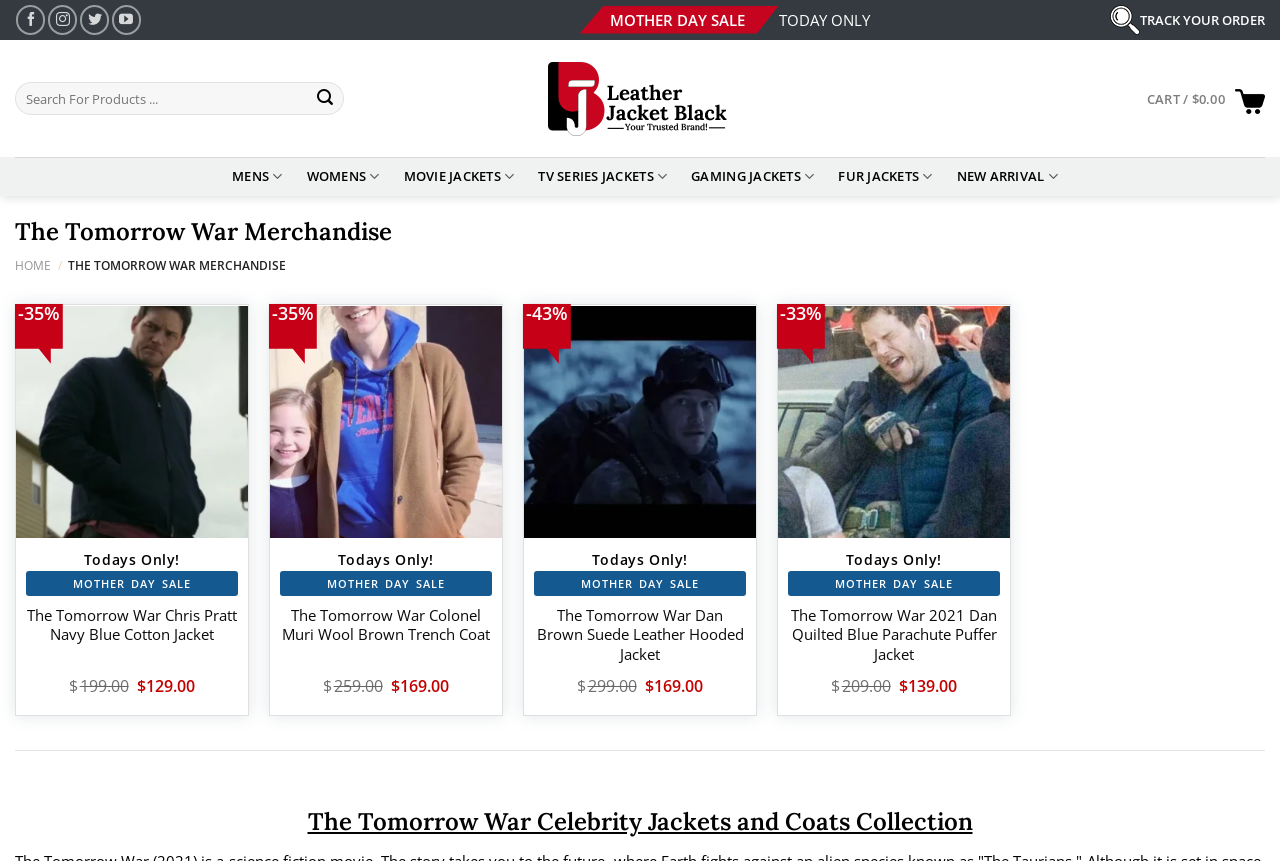Given the element description "Womens" in the screenshot, predict the bounding box coordinates of that UI element.

[0.24, 0.182, 0.297, 0.228]